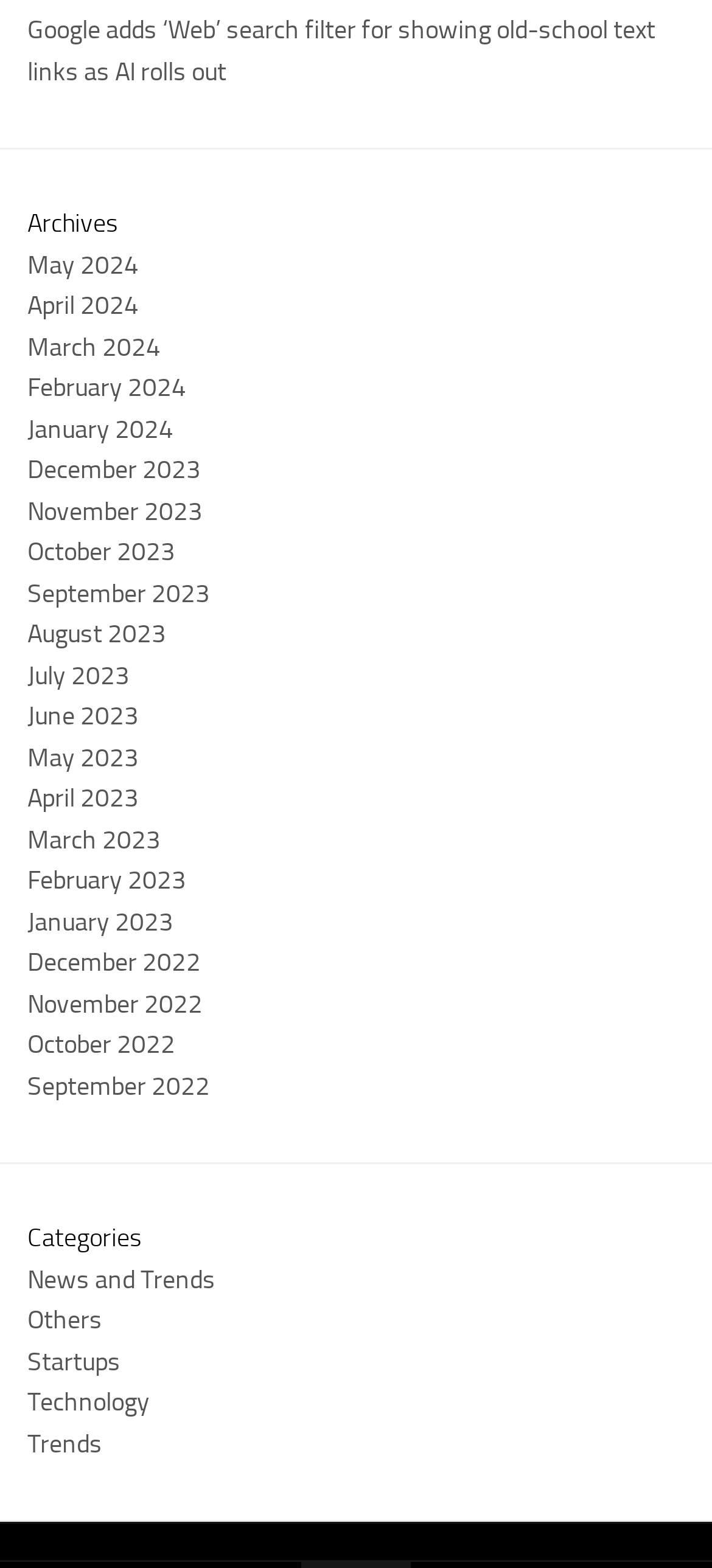Provide the bounding box coordinates of the HTML element this sentence describes: "October 2022".

[0.038, 0.656, 0.246, 0.676]